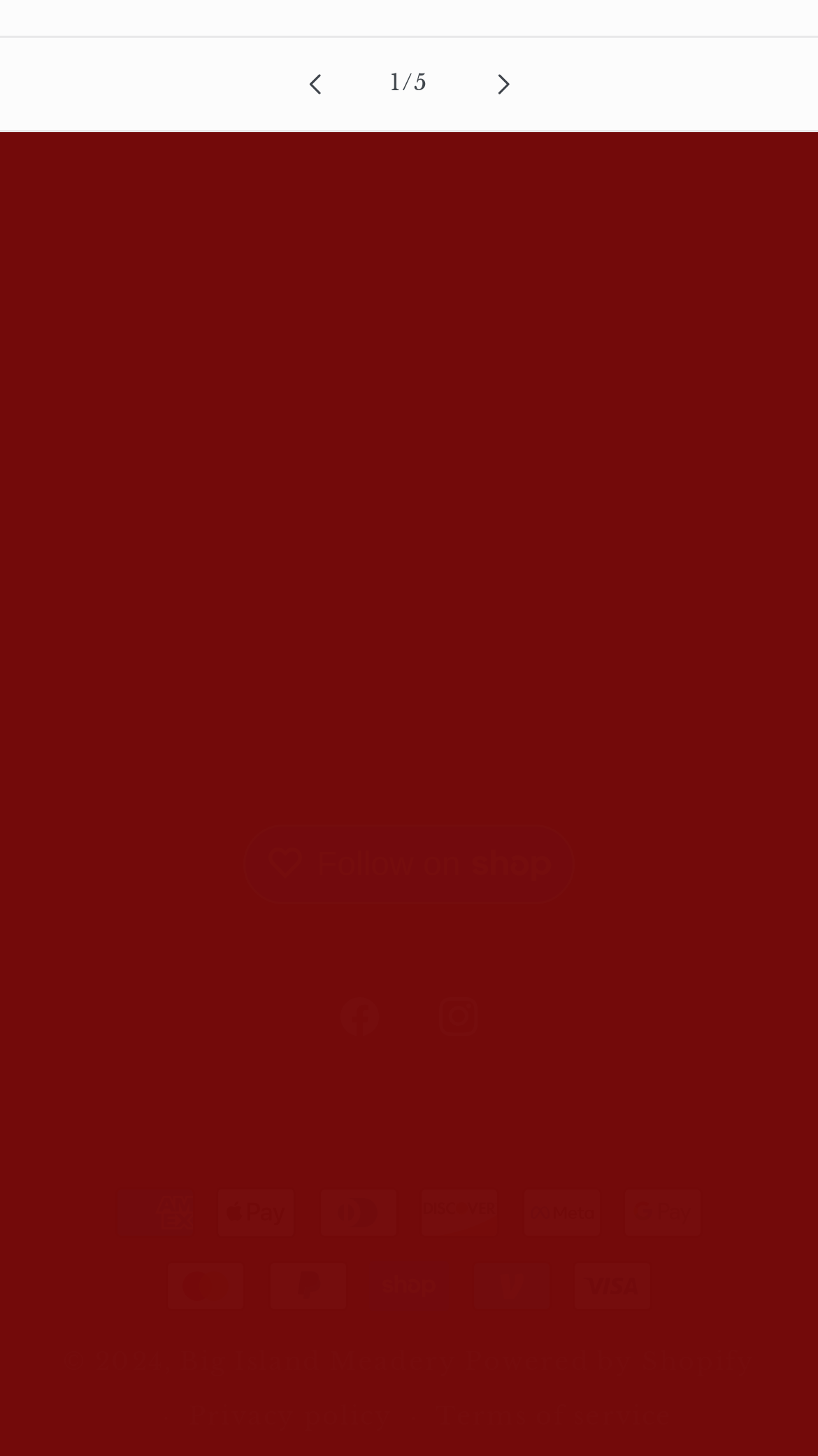Find the bounding box coordinates for the area that should be clicked to accomplish the instruction: "View terms of service".

[0.533, 0.95, 0.822, 0.996]